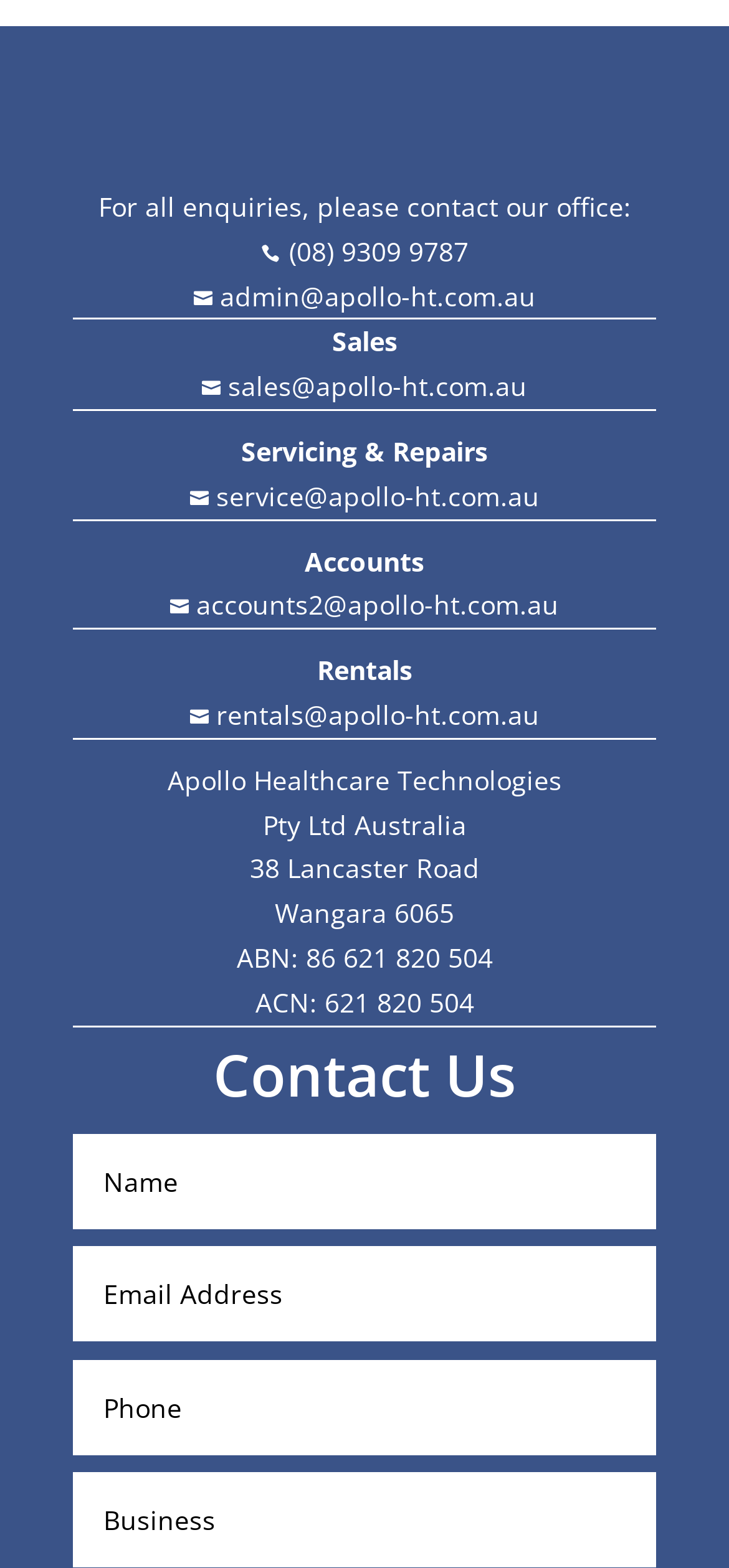Determine the bounding box coordinates of the element that should be clicked to execute the following command: "click the contact phone number".

[0.396, 0.149, 0.642, 0.171]